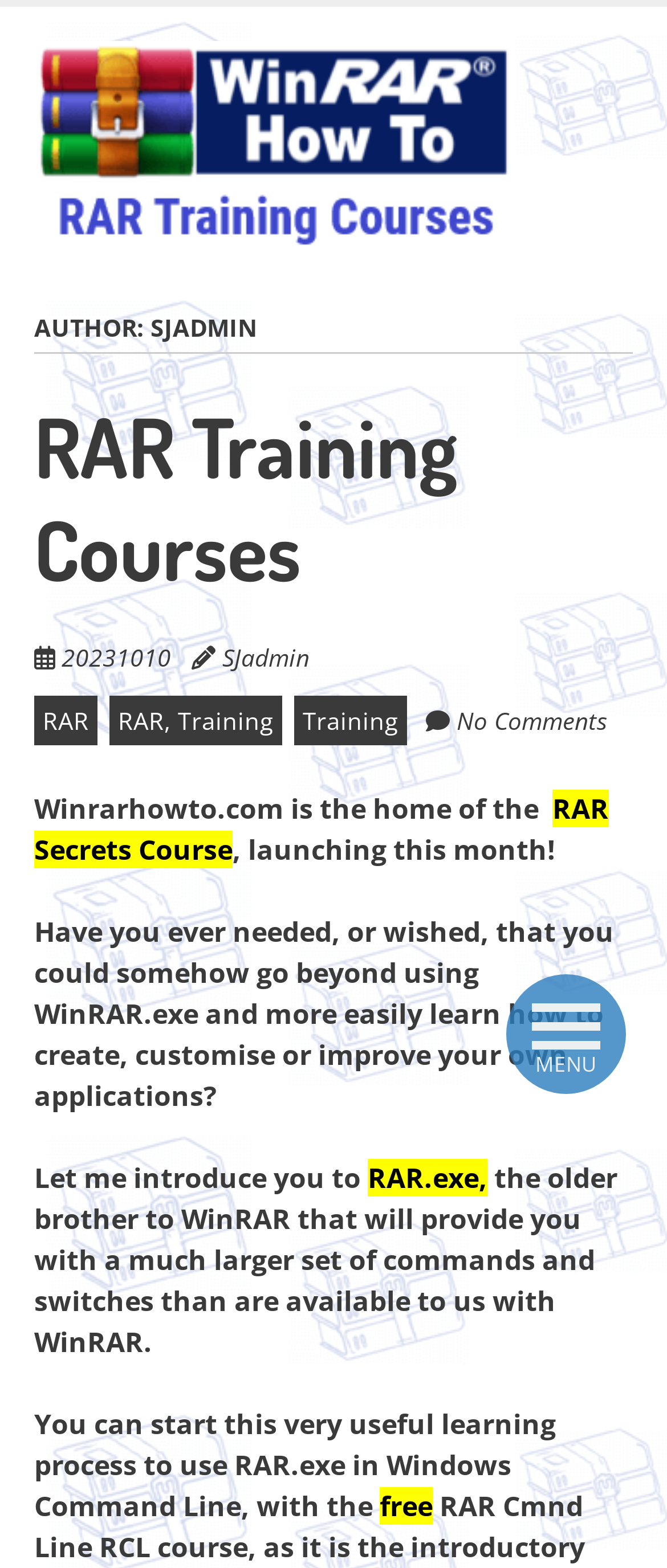Could you indicate the bounding box coordinates of the region to click in order to complete this instruction: "Click on RAR Training Courses".

[0.051, 0.026, 0.767, 0.159]